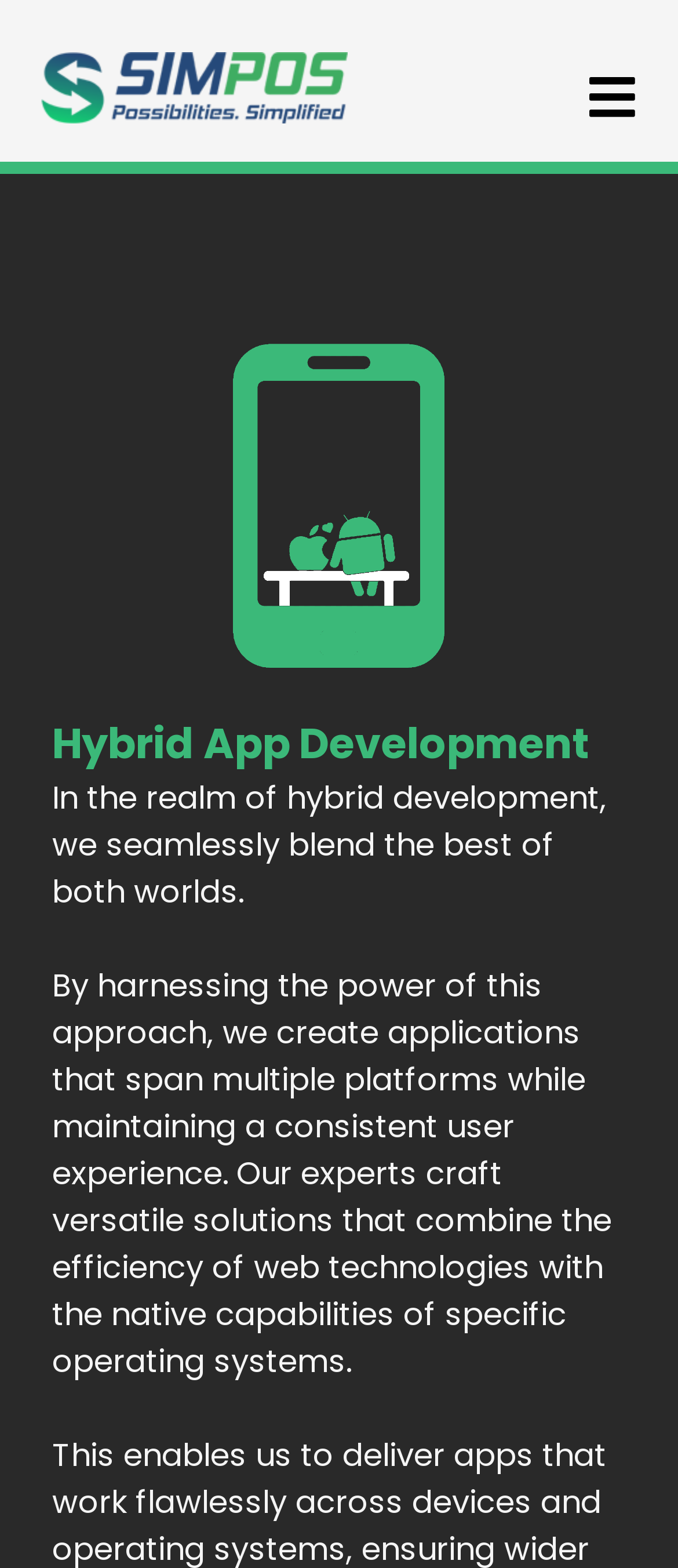Create an elaborate caption that covers all aspects of the webpage.

The webpage is about Hybrid Application Development. At the top right corner, there is a button with an icon. On the top left corner, there is a link with the text "Simpos Logo" accompanied by an image of the logo. Below the logo, there is a larger image related to hybrid application development.

The main content of the webpage starts with a heading "Hybrid App Development" positioned near the top center of the page. Below the heading, there is a paragraph of text that introduces the concept of hybrid development, explaining how it combines the best of both worlds. Following this paragraph, there is another block of text that elaborates on the benefits of this approach, describing how it enables the creation of applications that span multiple platforms while maintaining a consistent user experience.